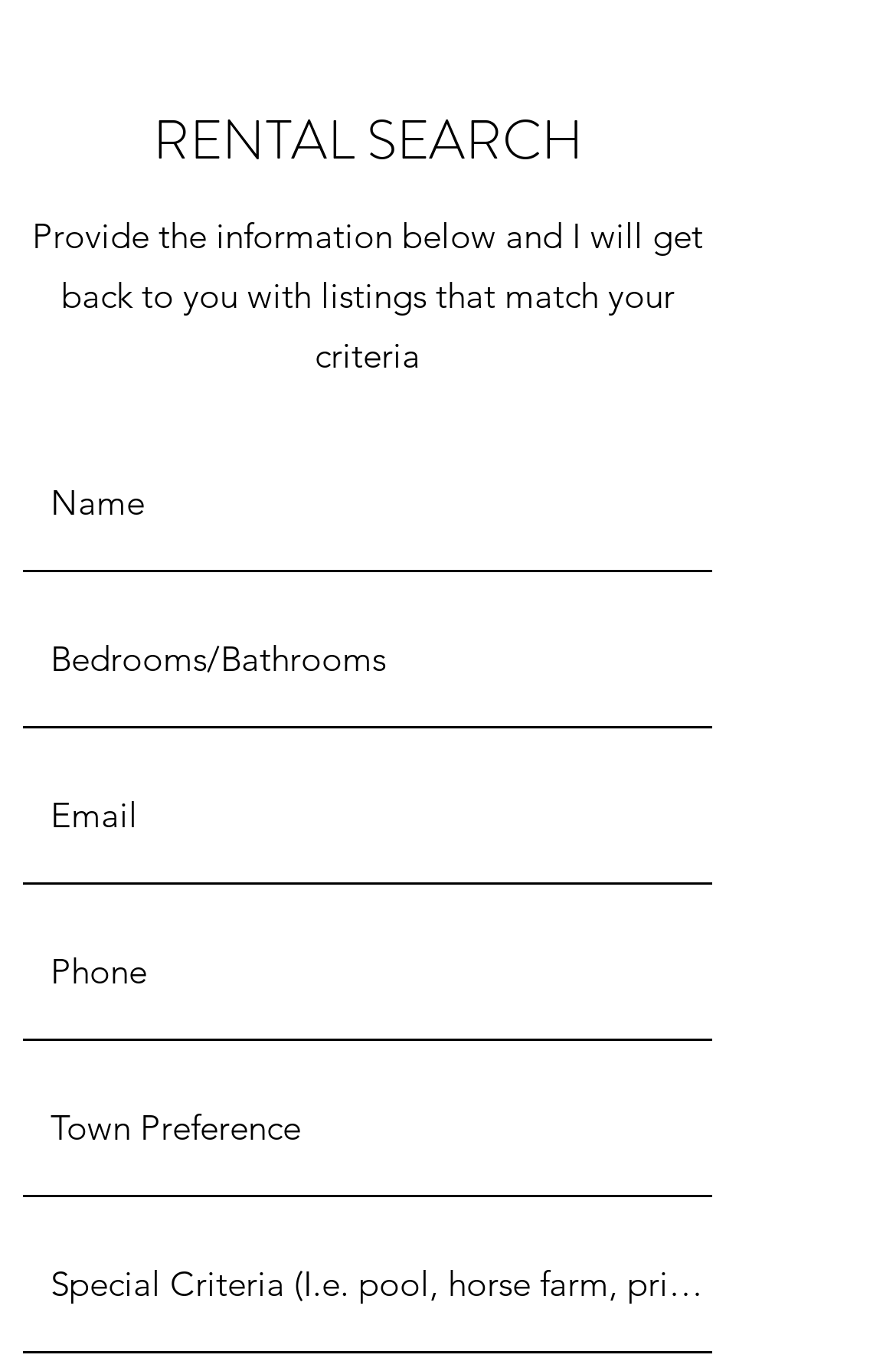Please determine the bounding box coordinates for the element with the description: "aria-label="Town Preference" name="town-preference" placeholder="Town Preference"".

[0.026, 0.783, 0.795, 0.881]